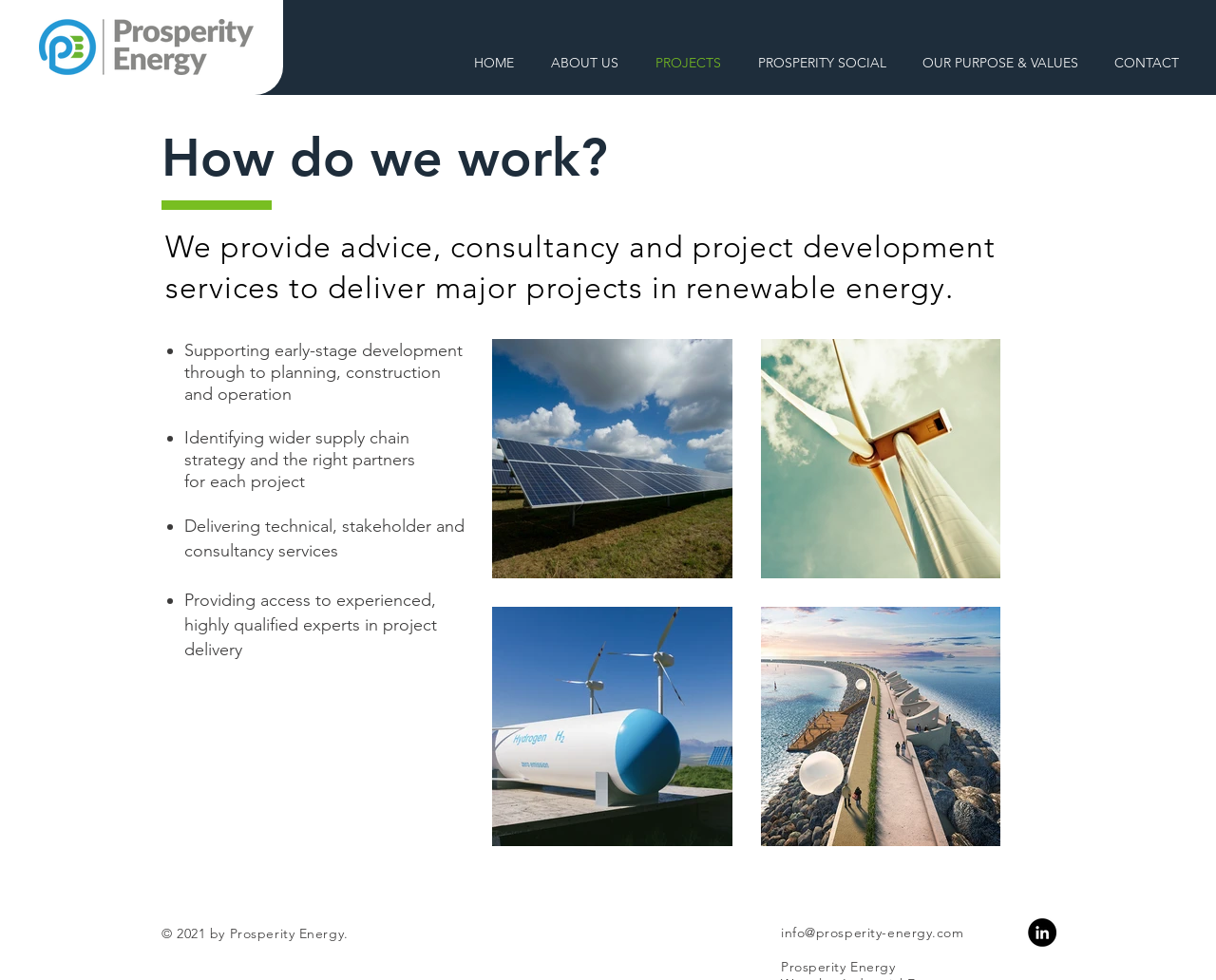Select the bounding box coordinates of the element I need to click to carry out the following instruction: "Click the CONTACT link".

[0.902, 0.047, 0.984, 0.082]